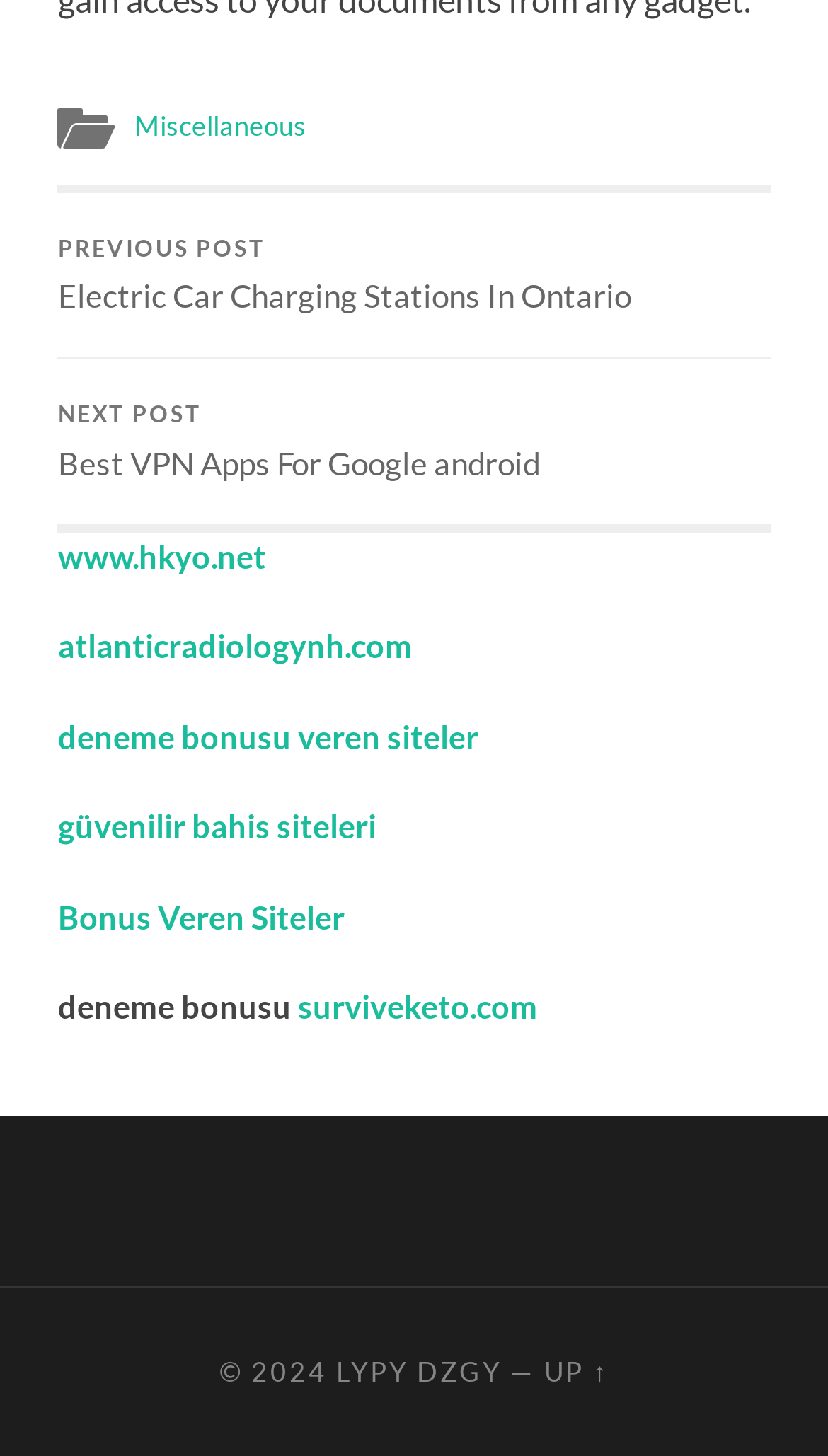Could you determine the bounding box coordinates of the clickable element to complete the instruction: "Go to the top of the page"? Provide the coordinates as four float numbers between 0 and 1, i.e., [left, top, right, bottom].

[0.657, 0.93, 0.735, 0.953]